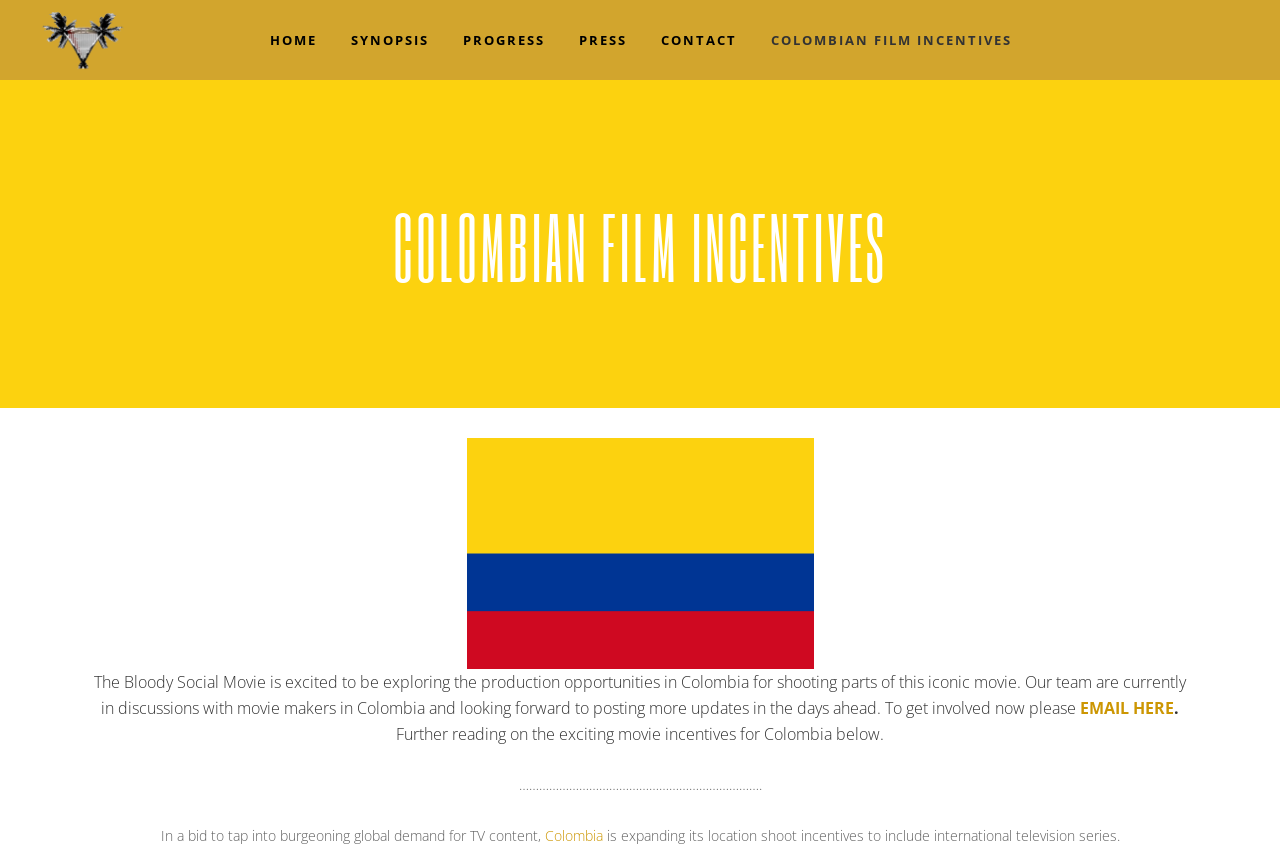What is the name of the movie being discussed?
Provide a thorough and detailed answer to the question.

The question is asking about the name of the movie being discussed on the webpage. By reading the static text on the webpage, we can find the sentence 'The Bloody Social Movie is excited to be exploring the production opportunities in Colombia for shooting parts of this iconic movie.' From this sentence, we can infer that the name of the movie being discussed is 'The Bloody Social Movie'.